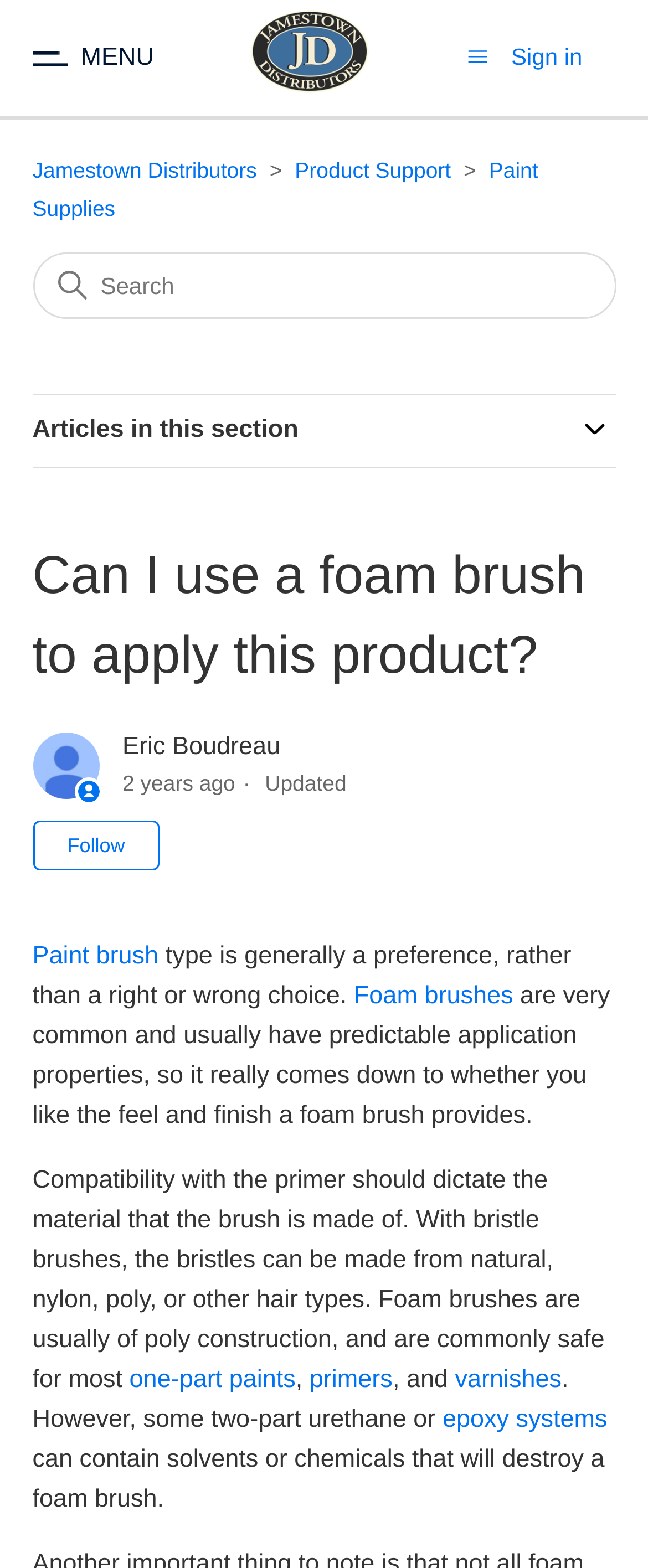What is the text of the first link in the navigation menu?
Provide a short answer using one word or a brief phrase based on the image.

Jamestown Distributors